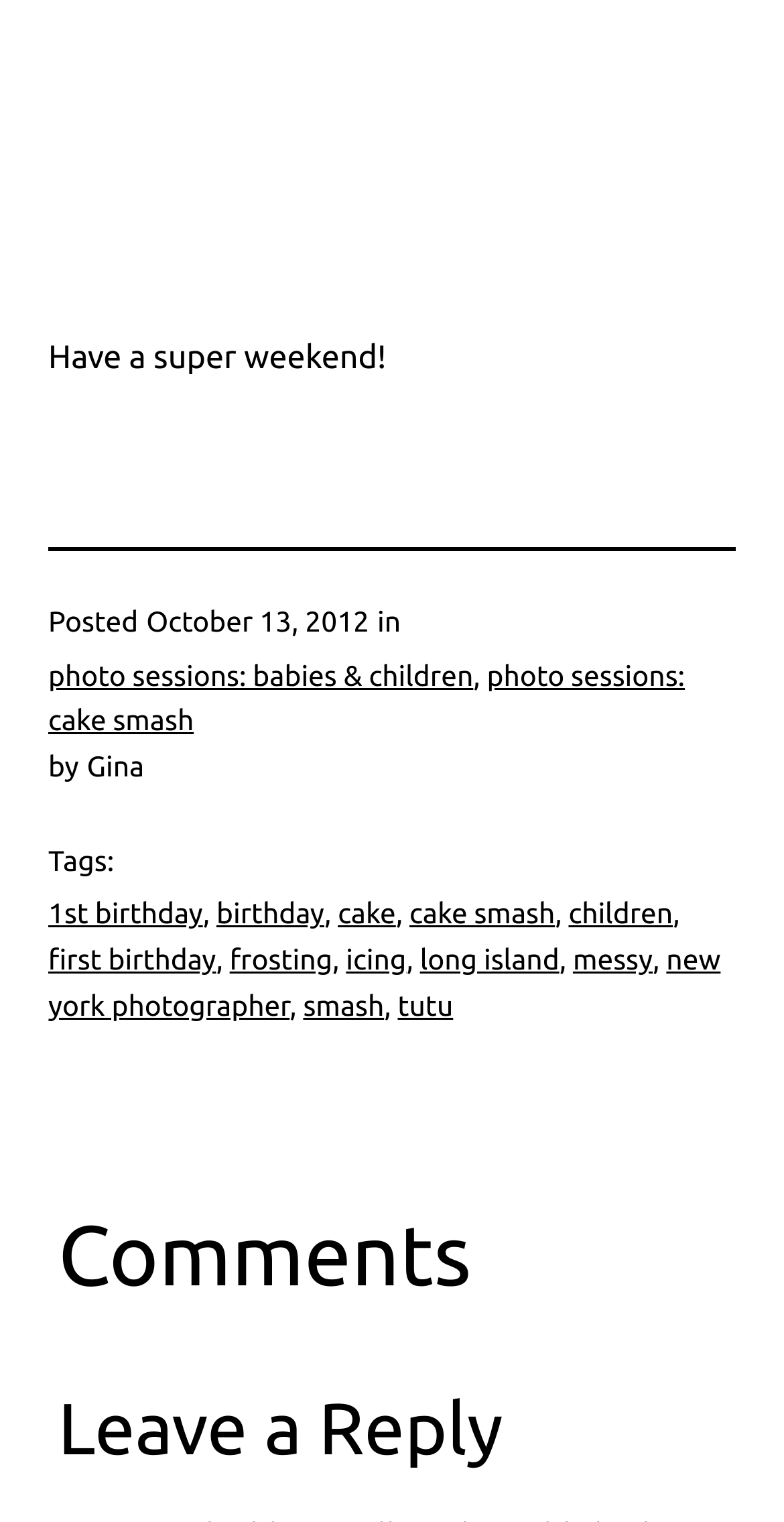Locate the bounding box coordinates of the element I should click to achieve the following instruction: "Enter your comment".

None